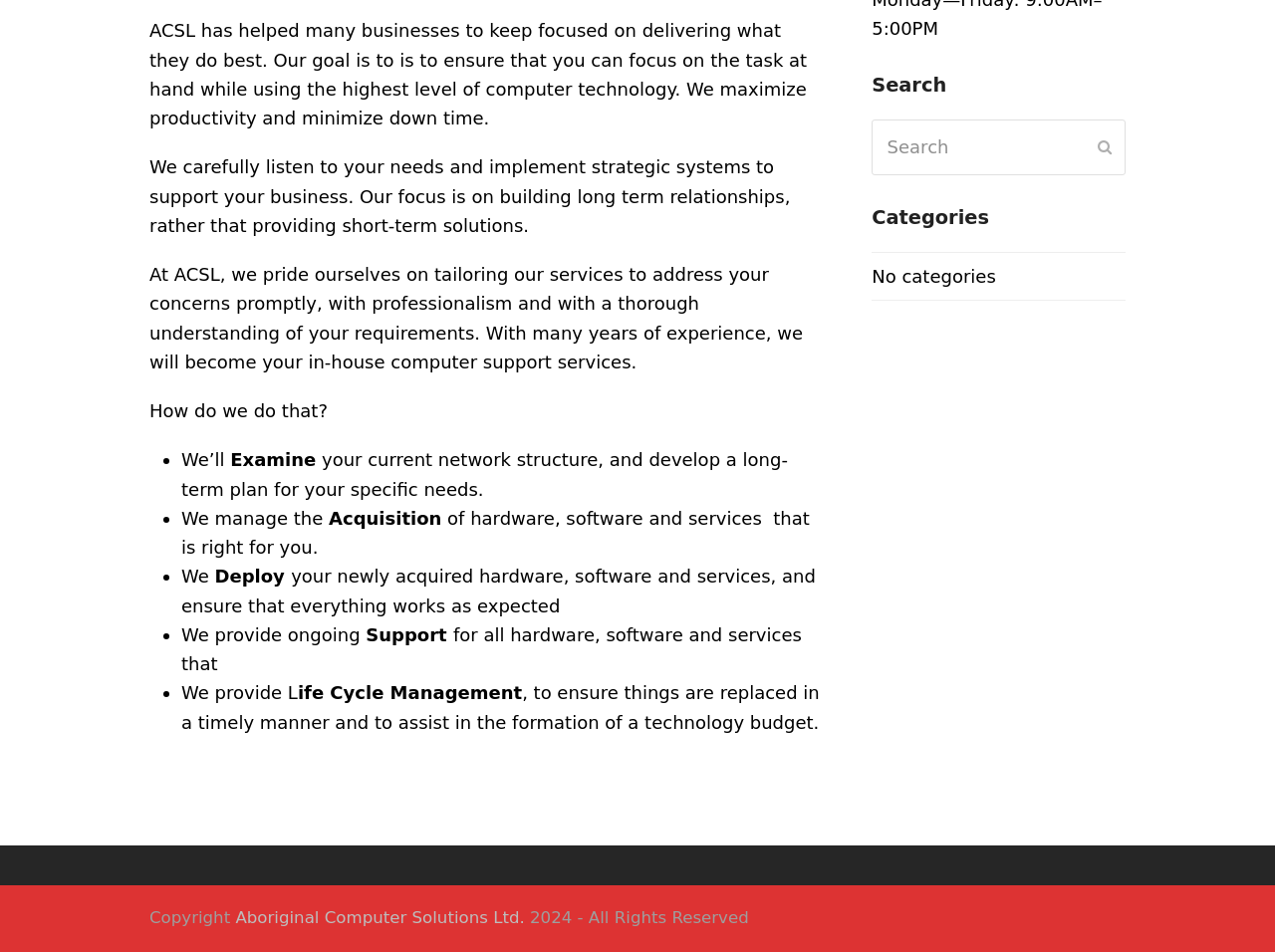Calculate the bounding box coordinates for the UI element based on the following description: "Aboriginal Computer Solutions Ltd.". Ensure the coordinates are four float numbers between 0 and 1, i.e., [left, top, right, bottom].

[0.185, 0.954, 0.412, 0.974]